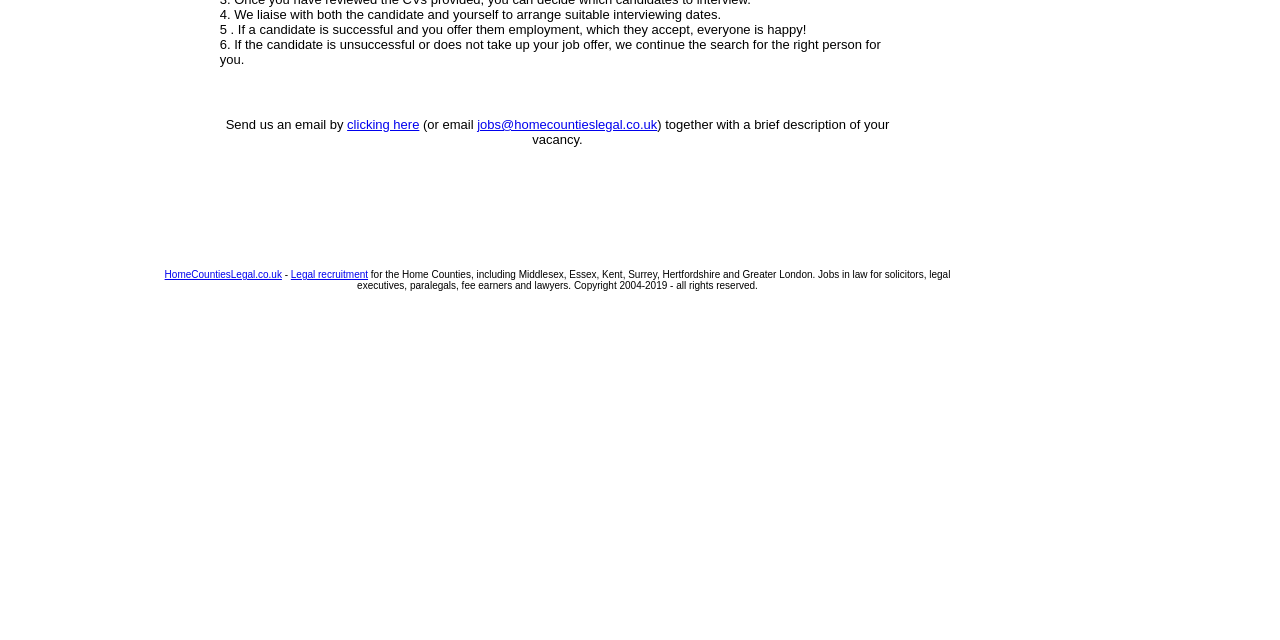Identify the bounding box for the UI element specified in this description: "luxury-homes". The coordinates must be four float numbers between 0 and 1, formatted as [left, top, right, bottom].

None